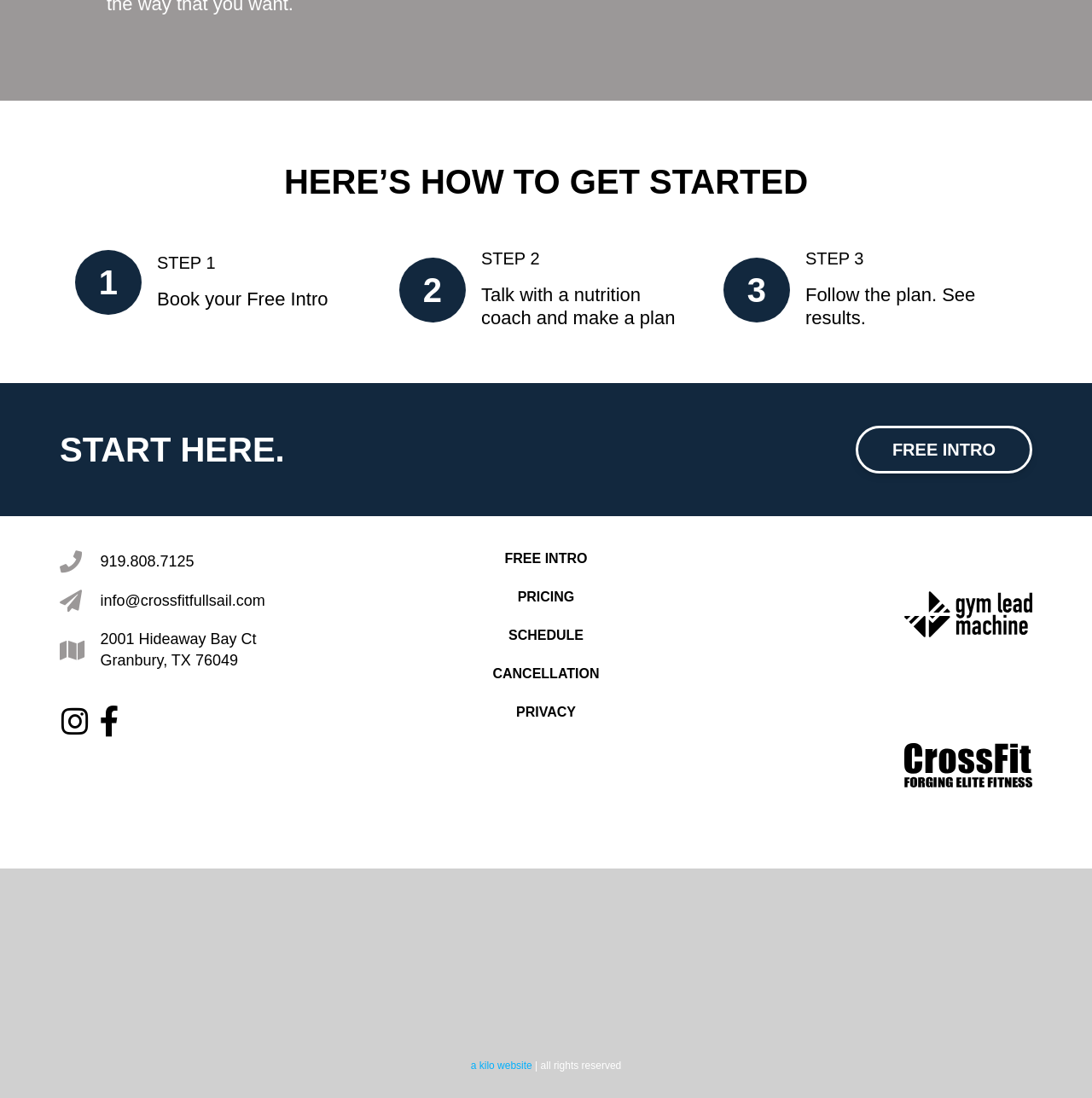Provide the bounding box coordinates of the section that needs to be clicked to accomplish the following instruction: "Go to the top of the page."

None